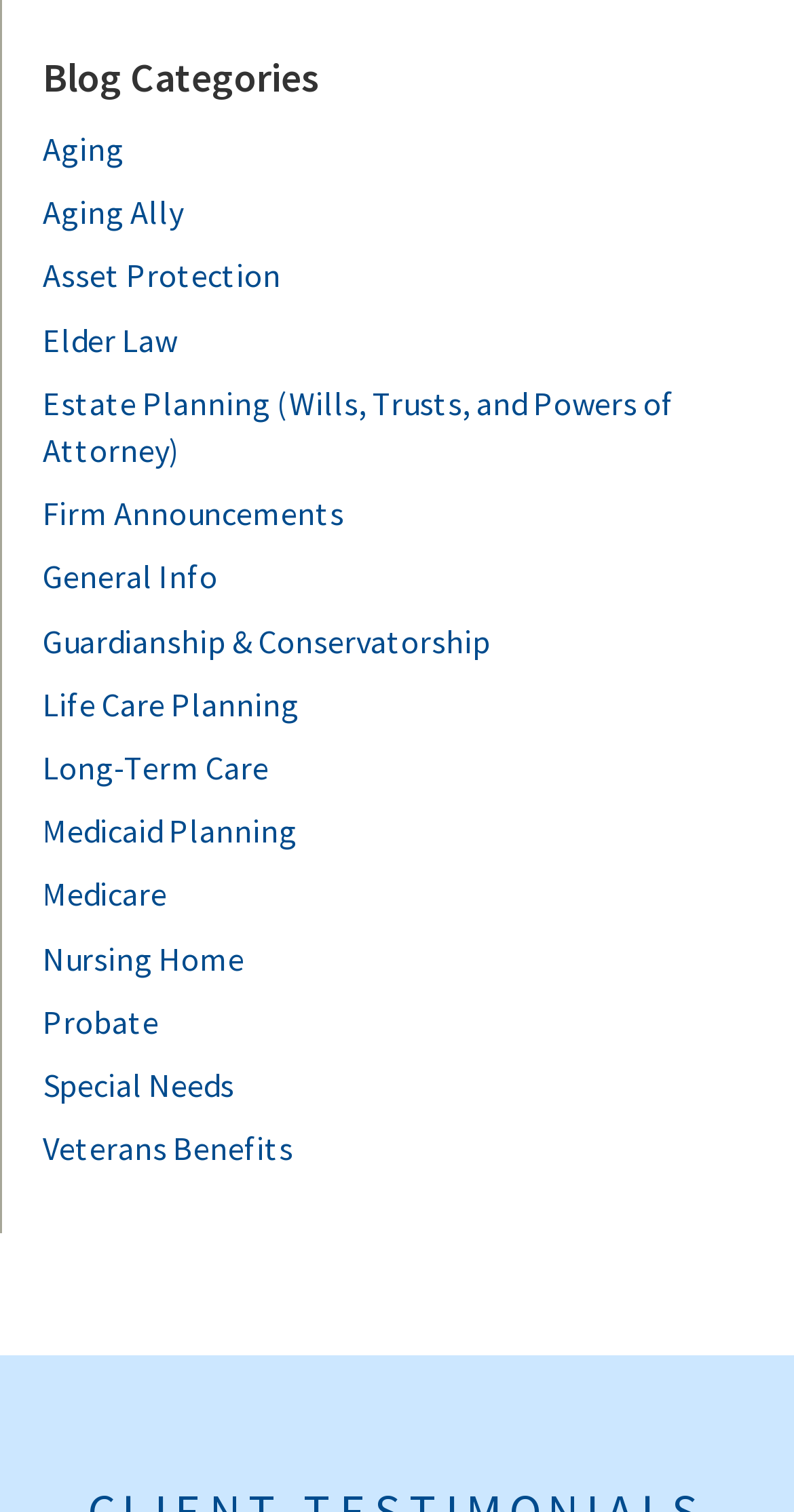Identify the bounding box coordinates for the region to click in order to carry out this instruction: "read about Estate Planning". Provide the coordinates using four float numbers between 0 and 1, formatted as [left, top, right, bottom].

[0.054, 0.253, 0.849, 0.311]